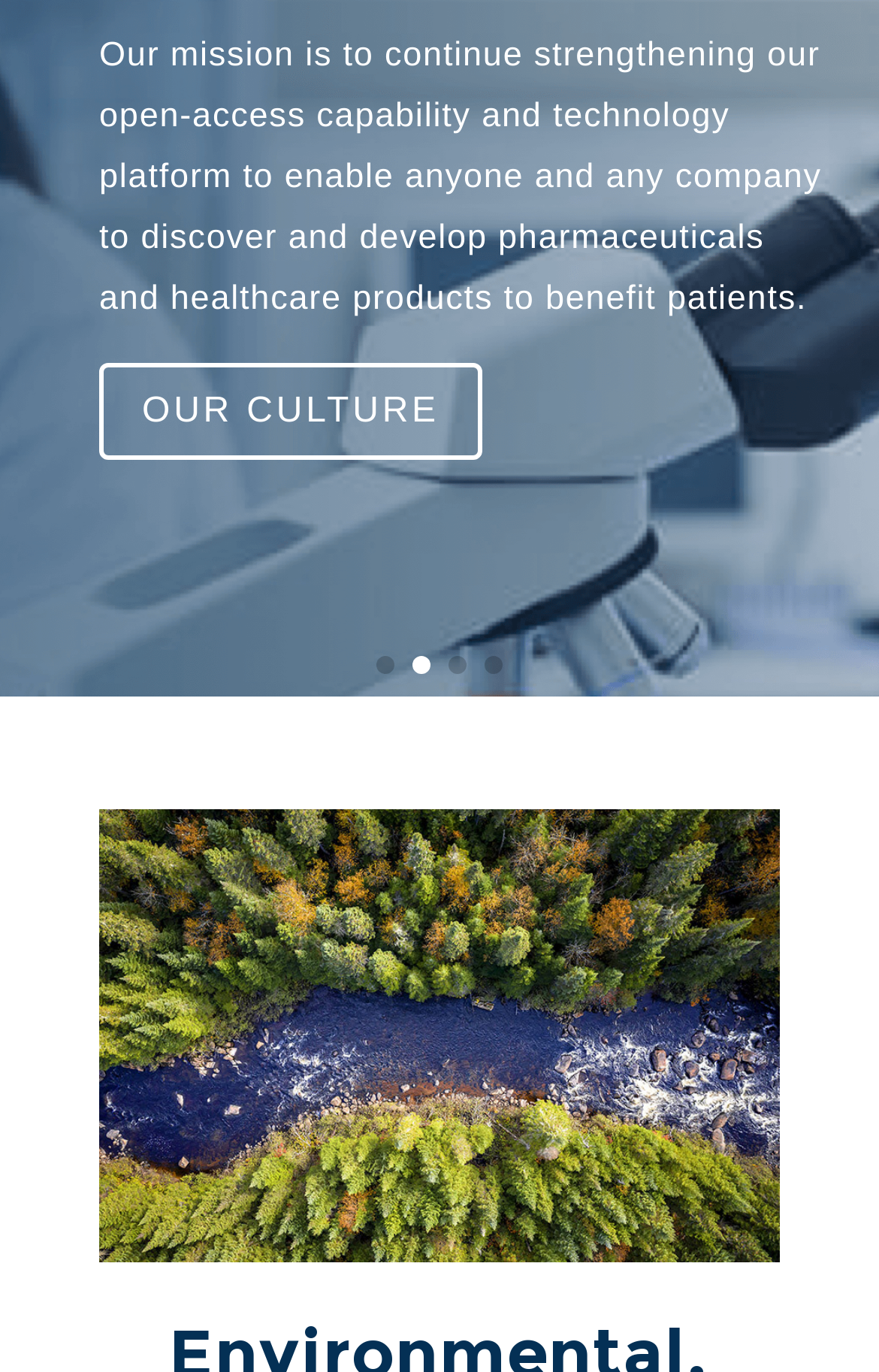What is the purpose of the 'OUR CULTURE' links?
Using the image as a reference, answer the question in detail.

There are multiple links with the text 'OUR CULTURE' (IDs 544, 547, 550, and 553) that are associated with buttons, suggesting that they are meant to provide information about the company's culture when clicked.